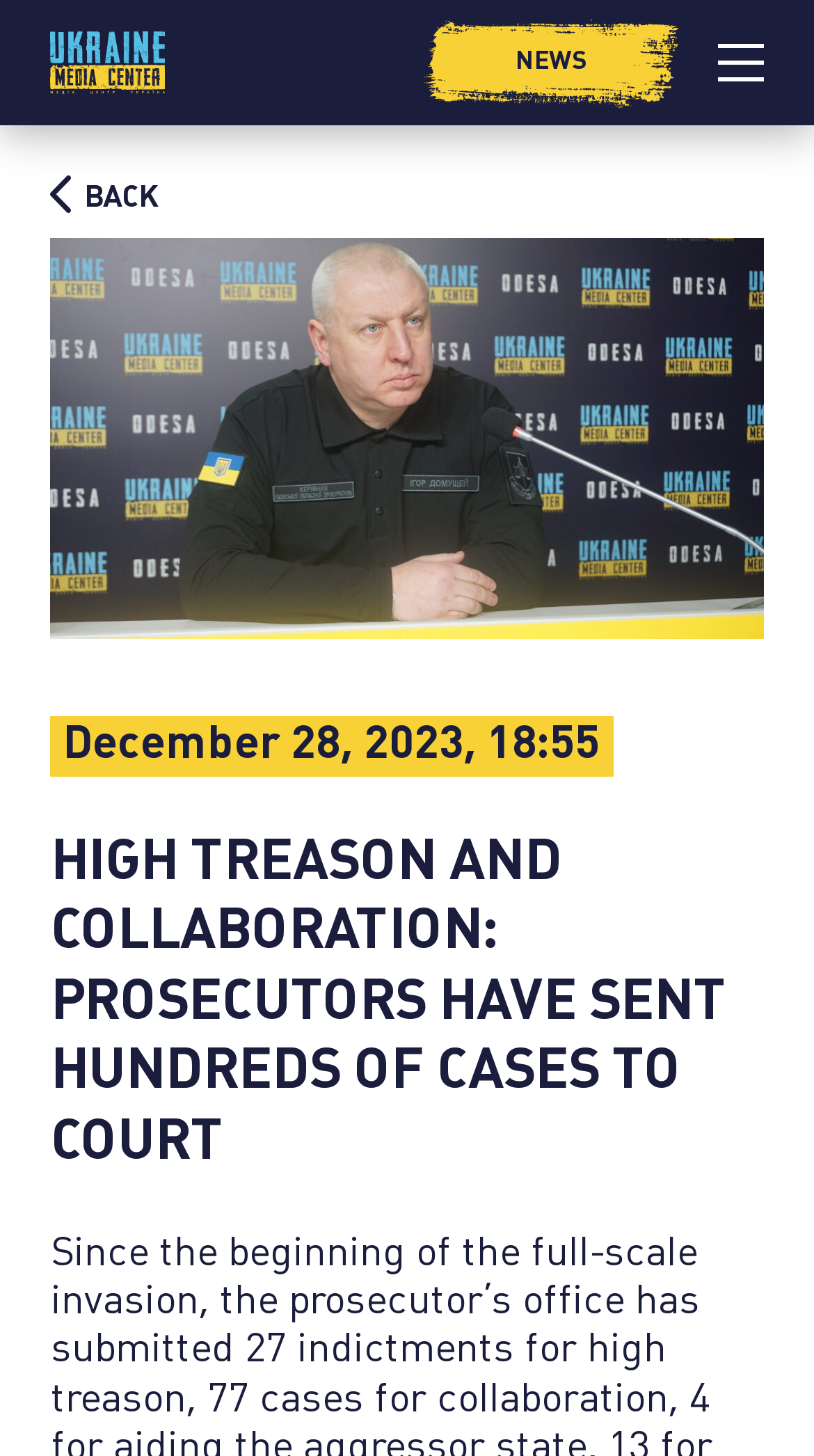Explain the webpage in detail.

The webpage appears to be a news article page, with a focus on a specific topic. At the top left, there is a link with no text, followed by a "NEWS" link to the right. On the top right, there is a button with no text, which controls a primary menu. 

Below the button, there is a "Back" link with a corresponding "Back" icon to its left. The "Back" link and icon are positioned relatively close to the top of the page. 

Further down, there is a timestamp "December 28, 2023, 18:55" indicating when the article was published. The main heading of the article, "HIGH TREASON AND COLLABORATION: PROSECUTORS HAVE SENT HUNDREDS OF CASES TO COURT", is prominently displayed below the timestamp, spanning almost the entire width of the page.